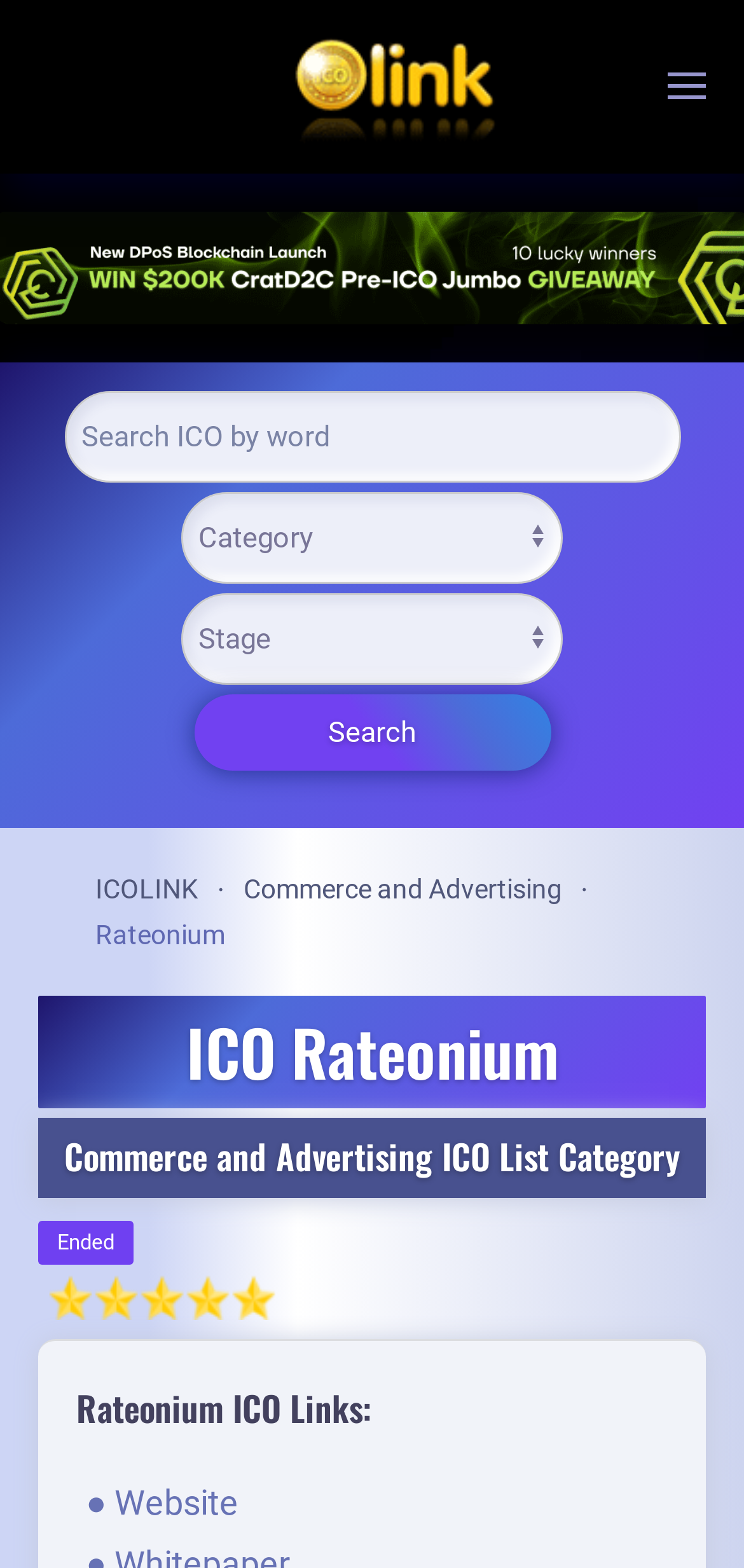Predict the bounding box of the UI element based on this description: "Search".

[0.26, 0.441, 0.74, 0.49]